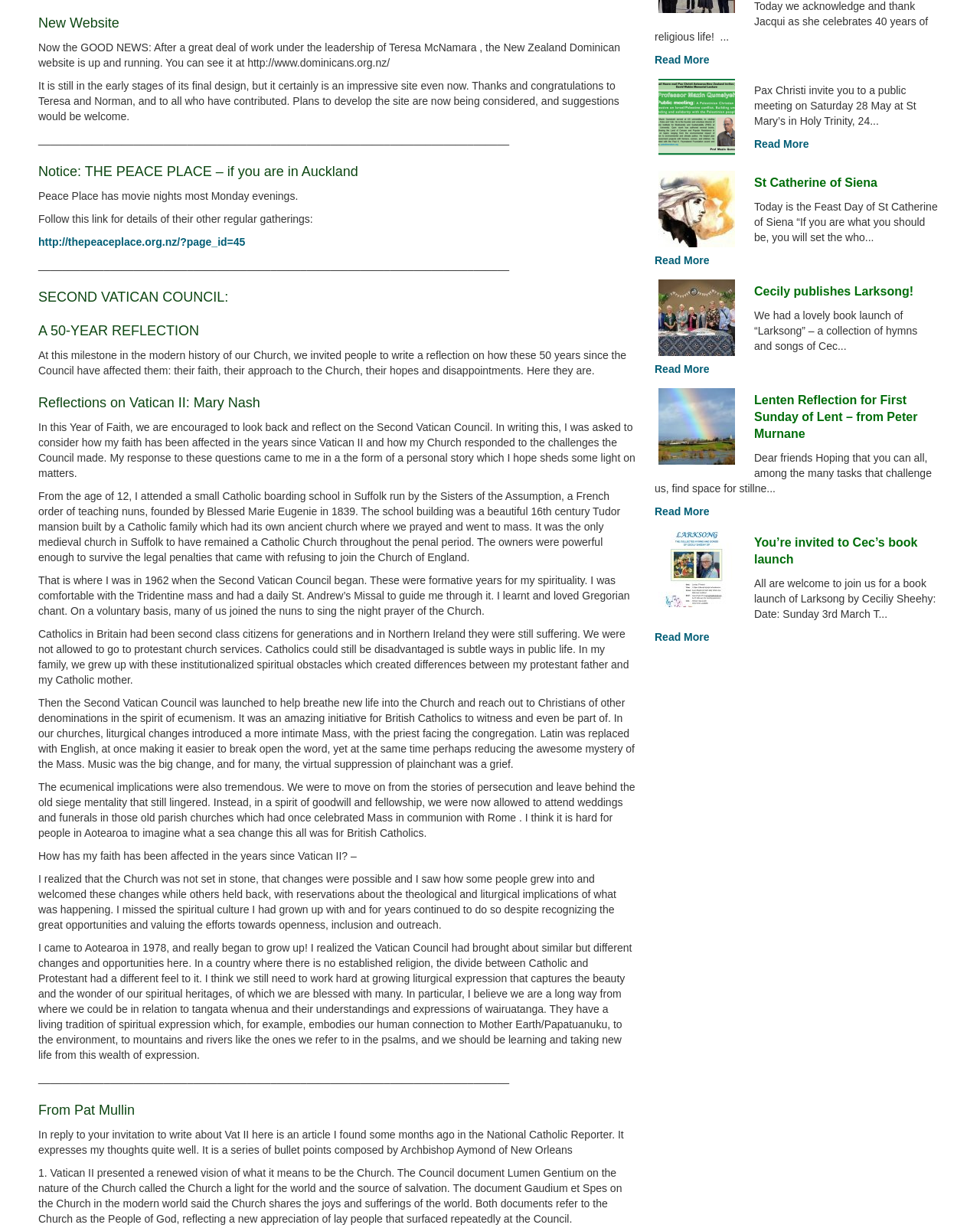Predict the bounding box of the UI element that fits this description: "Cecily publishes Larksong!".

[0.77, 0.232, 0.932, 0.242]